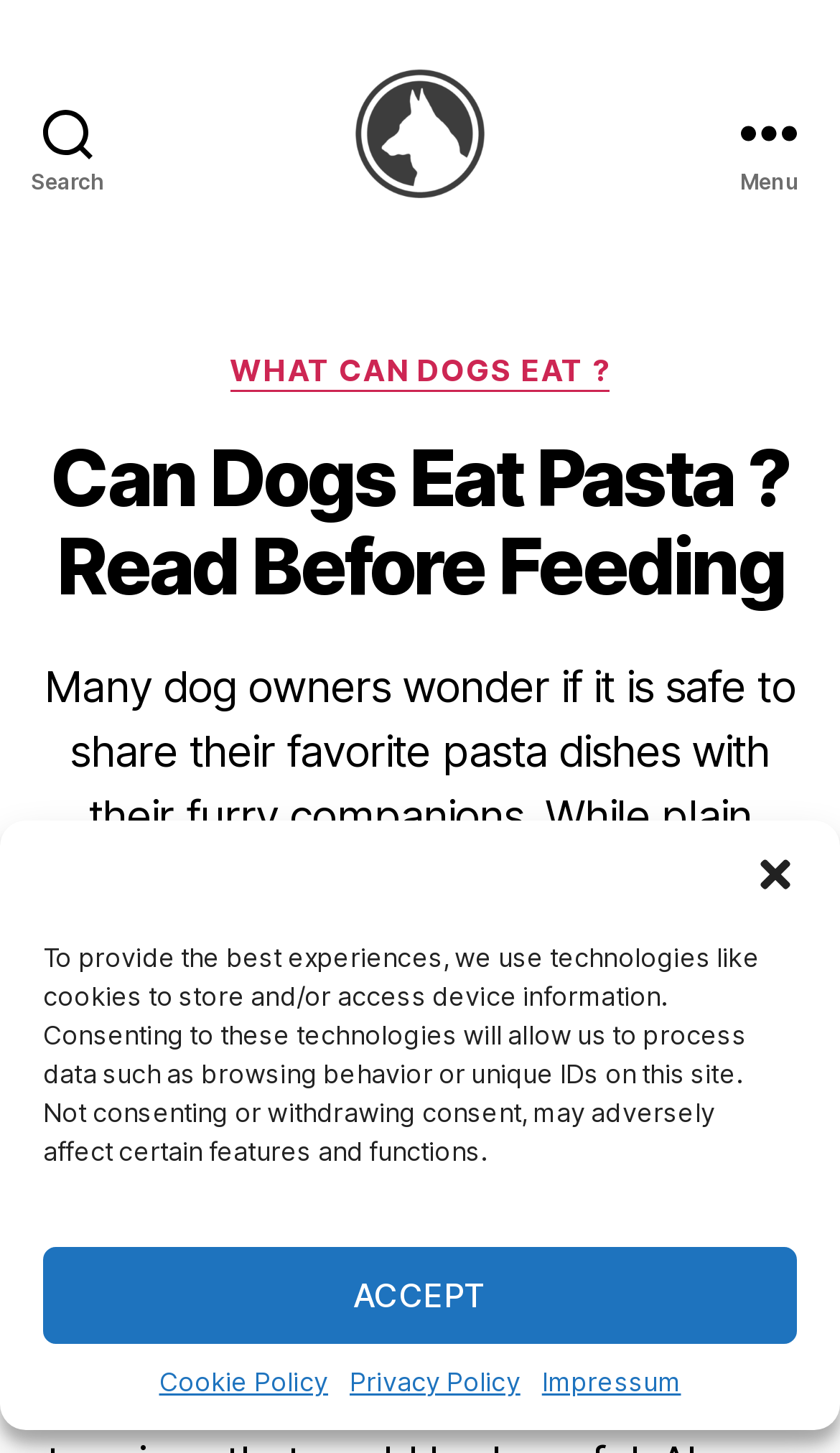Determine the bounding box coordinates of the area to click in order to meet this instruction: "close the dialog".

[0.897, 0.587, 0.949, 0.617]